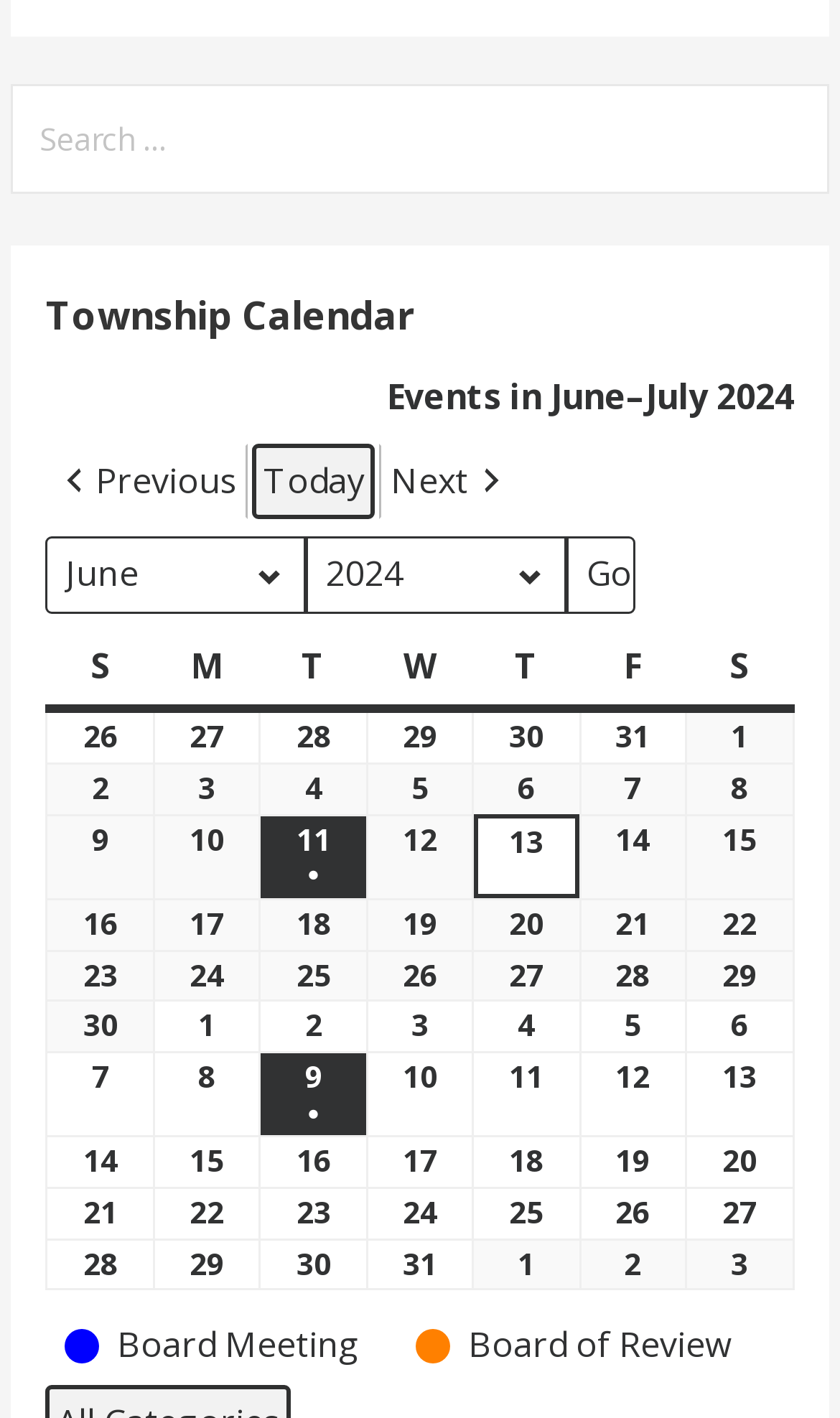Please specify the bounding box coordinates of the element that should be clicked to execute the given instruction: 'View events on June 11, 2024'. Ensure the coordinates are four float numbers between 0 and 1, expressed as [left, top, right, bottom].

[0.311, 0.575, 0.435, 0.633]